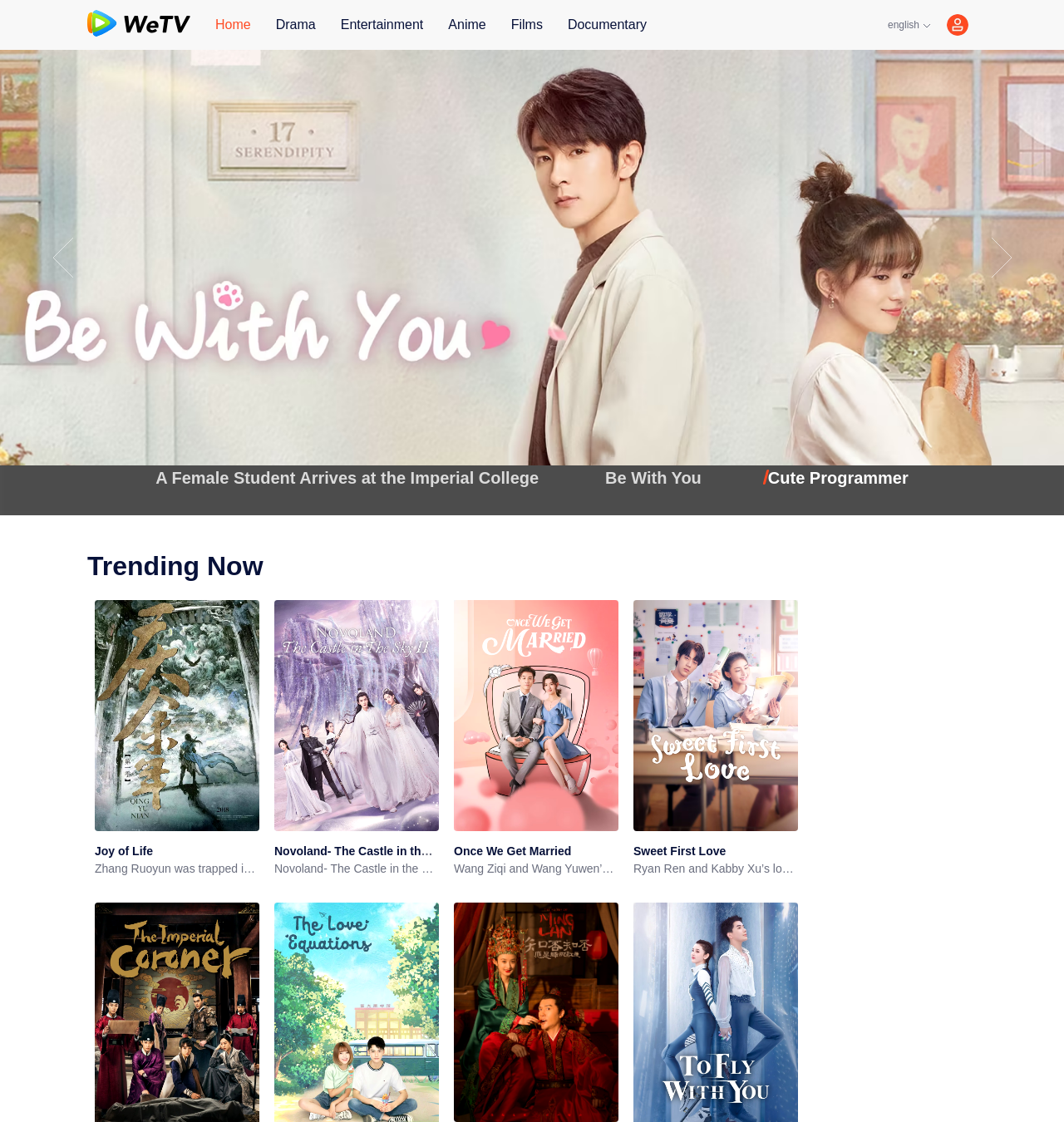What is the first link on the top navigation bar?
Answer the question with a single word or phrase derived from the image.

Home